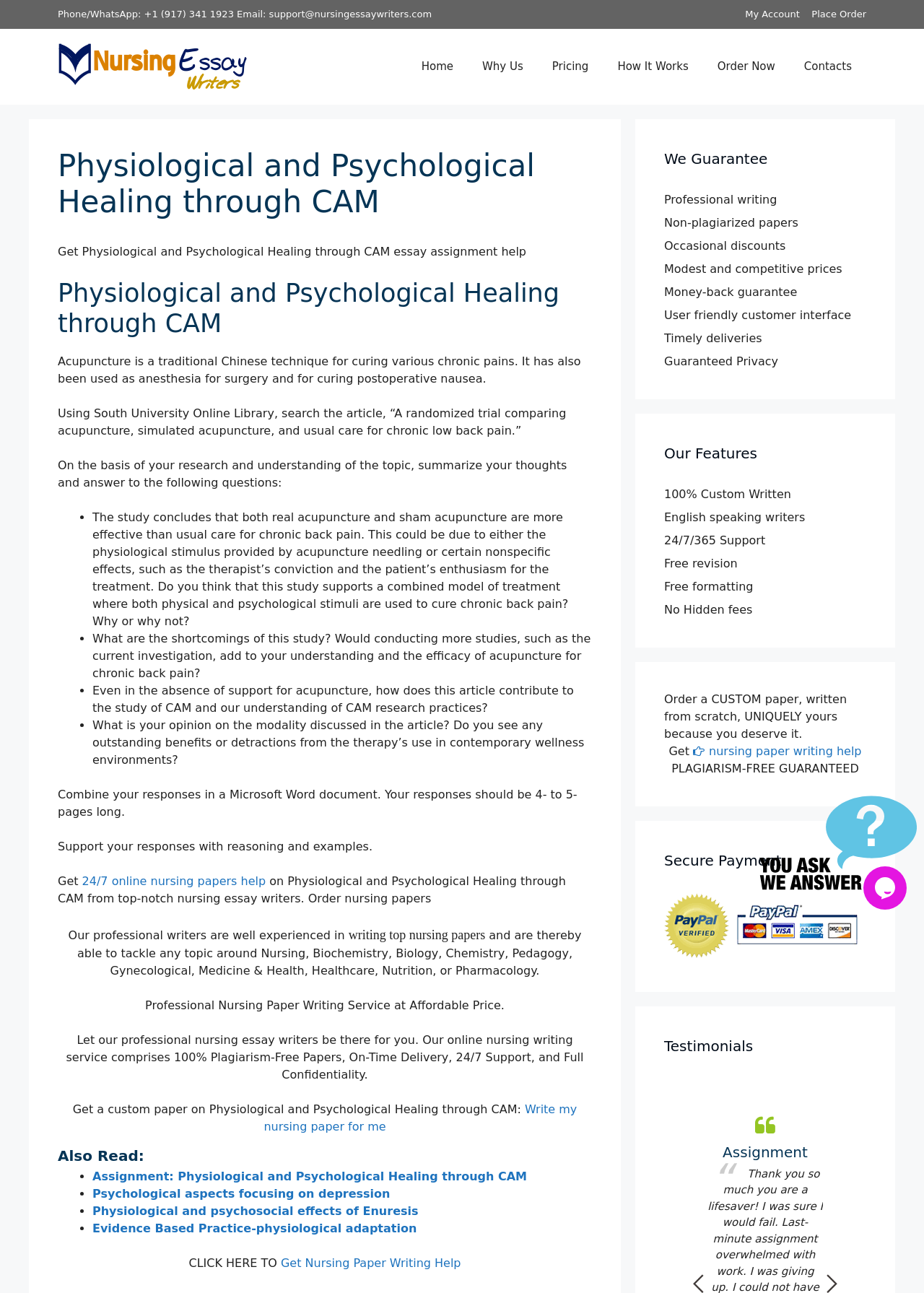What is the purpose of the 'Order Now' link?
From the screenshot, provide a brief answer in one word or phrase.

To place an order for a nursing paper